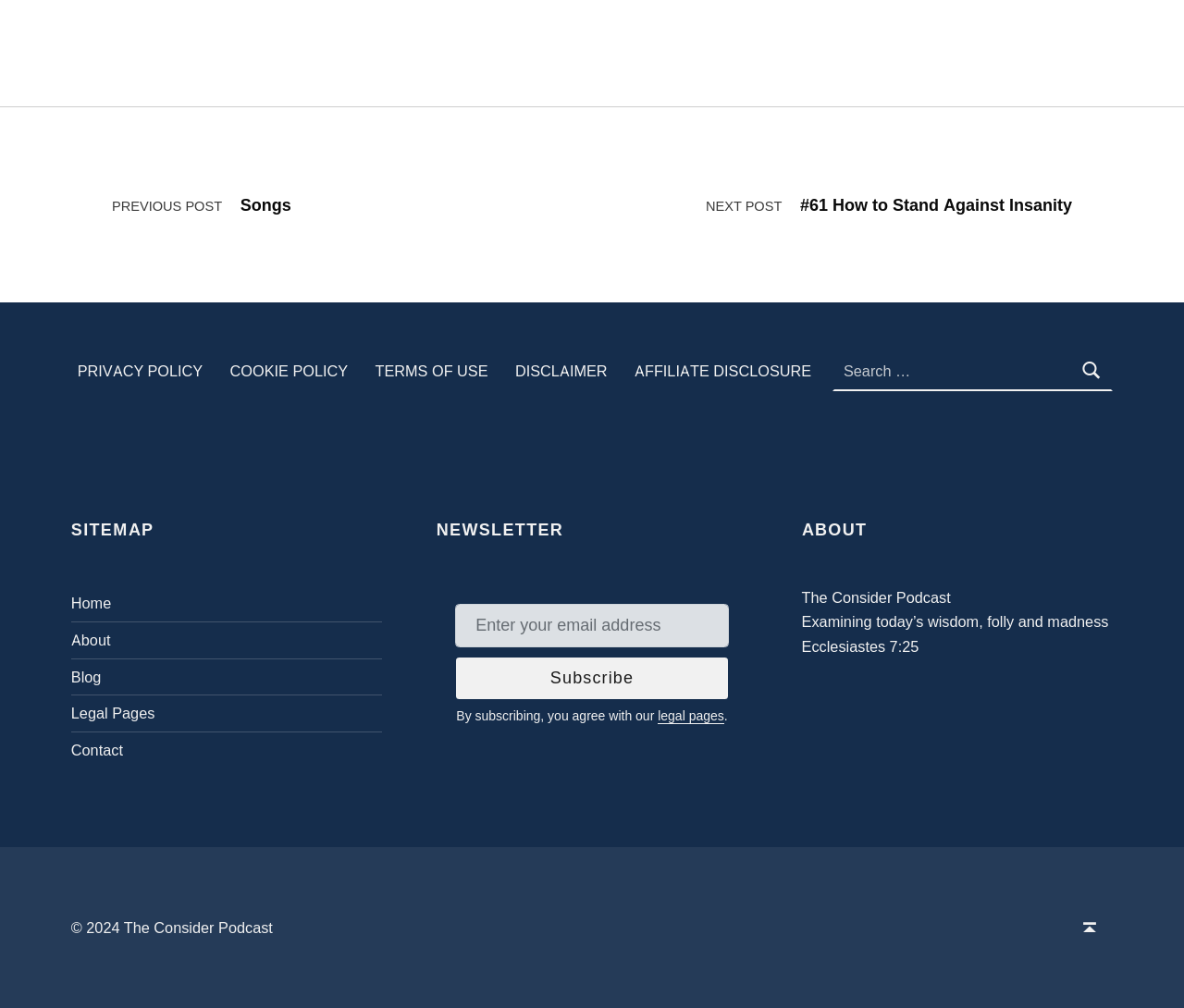Show me the bounding box coordinates of the clickable region to achieve the task as per the instruction: "Visit the about page".

[0.06, 0.626, 0.093, 0.644]